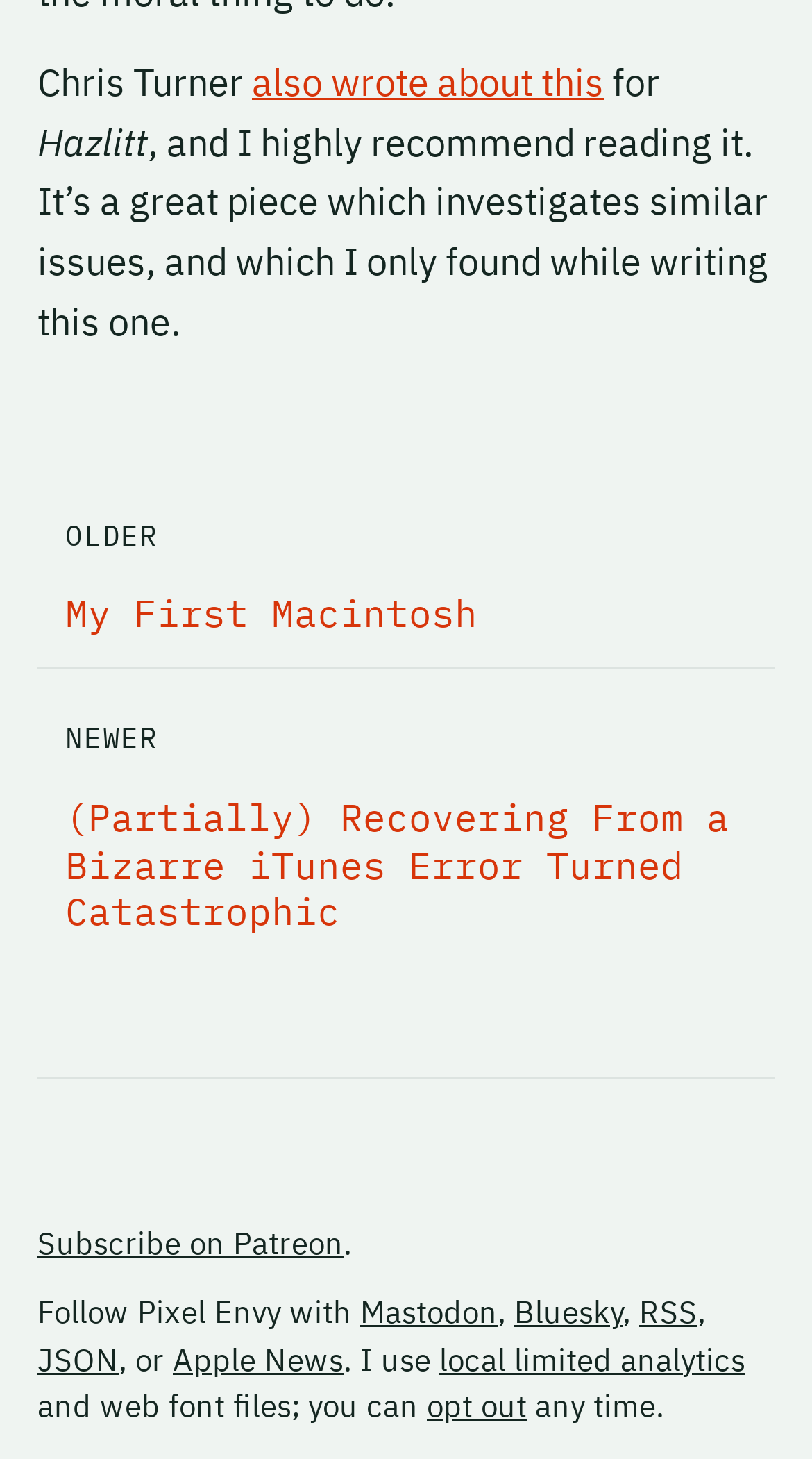What type of analytics does the website use?
Please respond to the question with a detailed and well-explained answer.

The answer can be found in the footer section of the webpage, where it mentions that the website uses local limited analytics and provides an option to opt out.